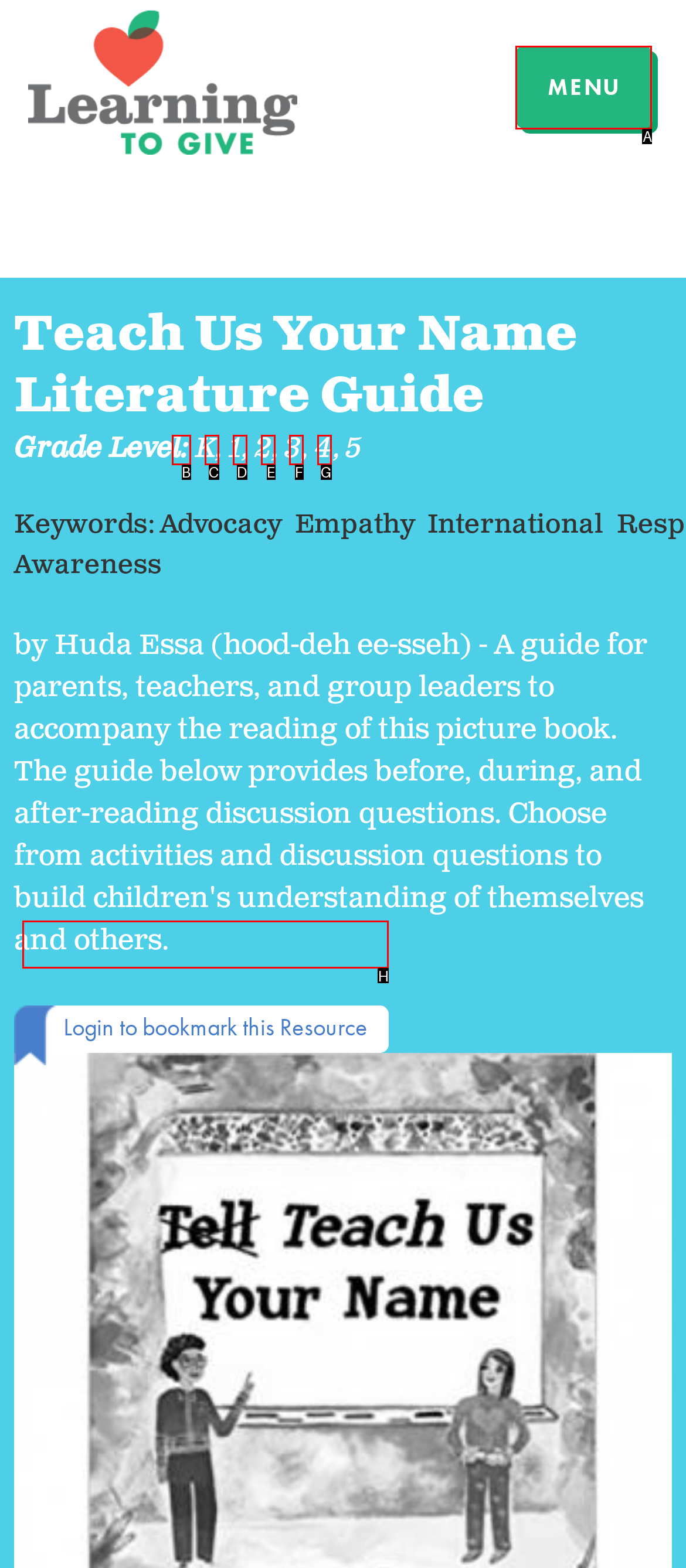Determine which HTML element fits the description: 3. Answer with the letter corresponding to the correct choice.

E